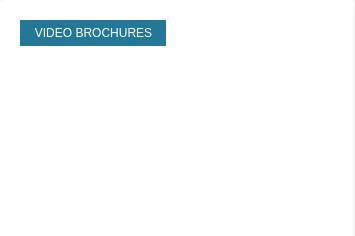Generate an in-depth description of the image.

The image featured here highlights a section titled "VIDEO BROCHURES," emphasizing the innovative marketing tool that combines video and traditional brochure elements. This aspect of marketing showcases the growing trend of video brochures which have gained popularity for their ability to engage audiences more effectively than standard print media. Positioned alongside links and articles discussing the impact of video mailers and brochures on marketing performance, this section serves as a gateway to insights and resources about leveraging multimedia in promotional strategies. The aesthetic and informative layout reflects a commitment to modern advertising methods, inviting deeper exploration into the effectiveness of these promotional tools in contemporary marketing.